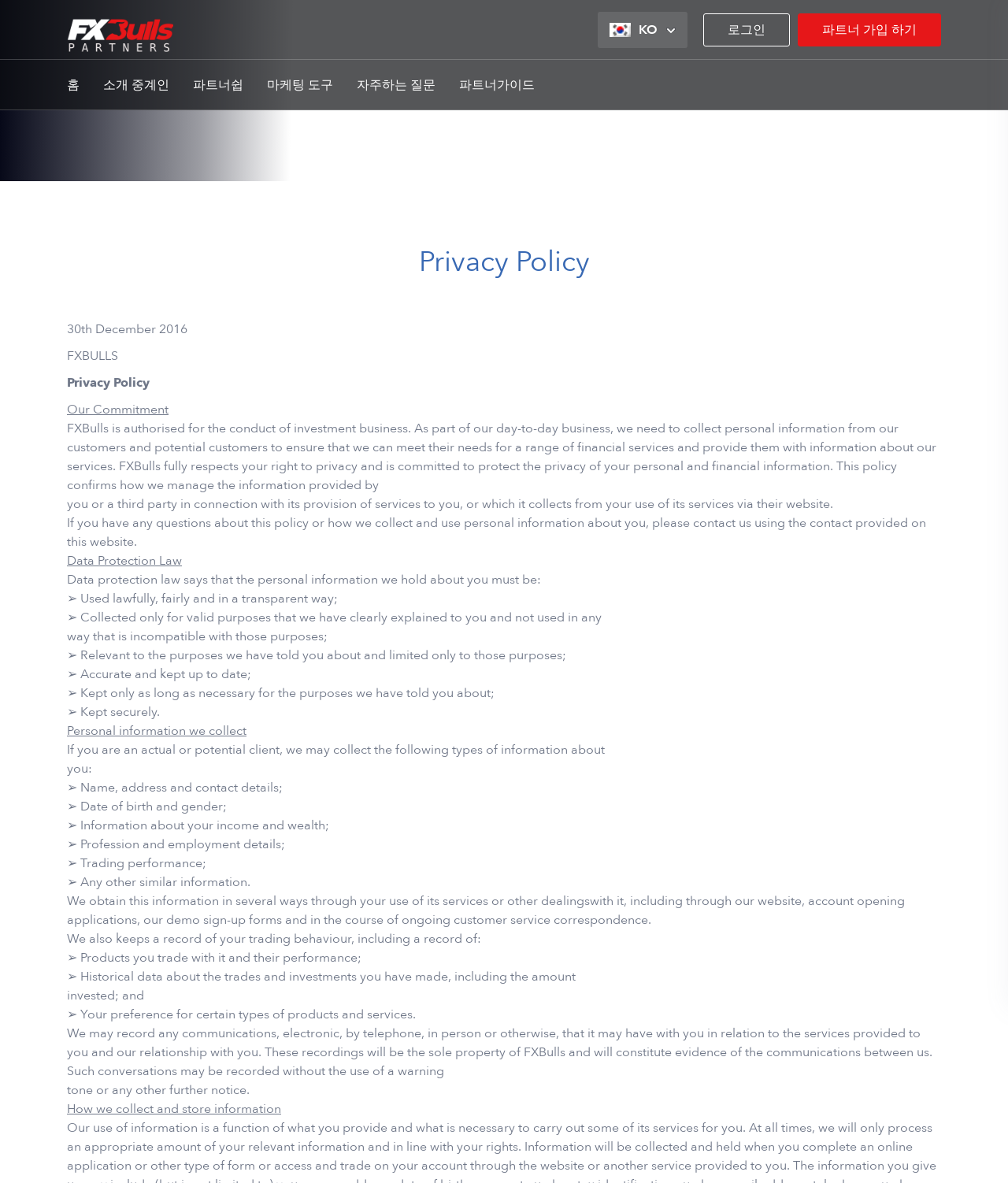Write an exhaustive caption that covers the webpage's main aspects.

This webpage is a privacy policy page for FXBulls Partners. At the top left corner, there is a logo image and a link. Below the logo, there is a horizontal tab list with two tabs: "로그인" (login) and "파트너 가입 하기" (partner registration). 

To the right of the tab list, there is a button labeled "KO" with a dropdown menu. Below the tab list, there are several links, including "홈" (home), "소개 중계인" (introduction to brokers), "파트너쉽" (partnership), "마케팅 도구" (marketing tools), "자주하는 질문" (frequently asked questions), and "파트너가이드" (partner guide).

The main content of the page is divided into several sections. The first section is headed "Privacy Policy" and provides an introduction to FXBulls' commitment to protecting customers' personal and financial information. The text explains that FXBulls collects personal information from customers and potential customers to provide financial services and information about their services.

The next section, "Data Protection Law", outlines the principles of data protection law, including that personal information must be used lawfully, fairly, and transparently, and that it must be accurate, kept up to date, and kept securely.

The following section, "Personal information we collect", lists the types of information that FXBulls may collect about customers, including name, address, contact details, date of birth, gender, income, and employment details. The text explains that this information is obtained through various means, including the website, account opening applications, and customer service correspondence.

The final section, "How we collect and store information", explains that FXBulls records customers' trading behavior, including products traded and their performance, and that communications with customers may be recorded.